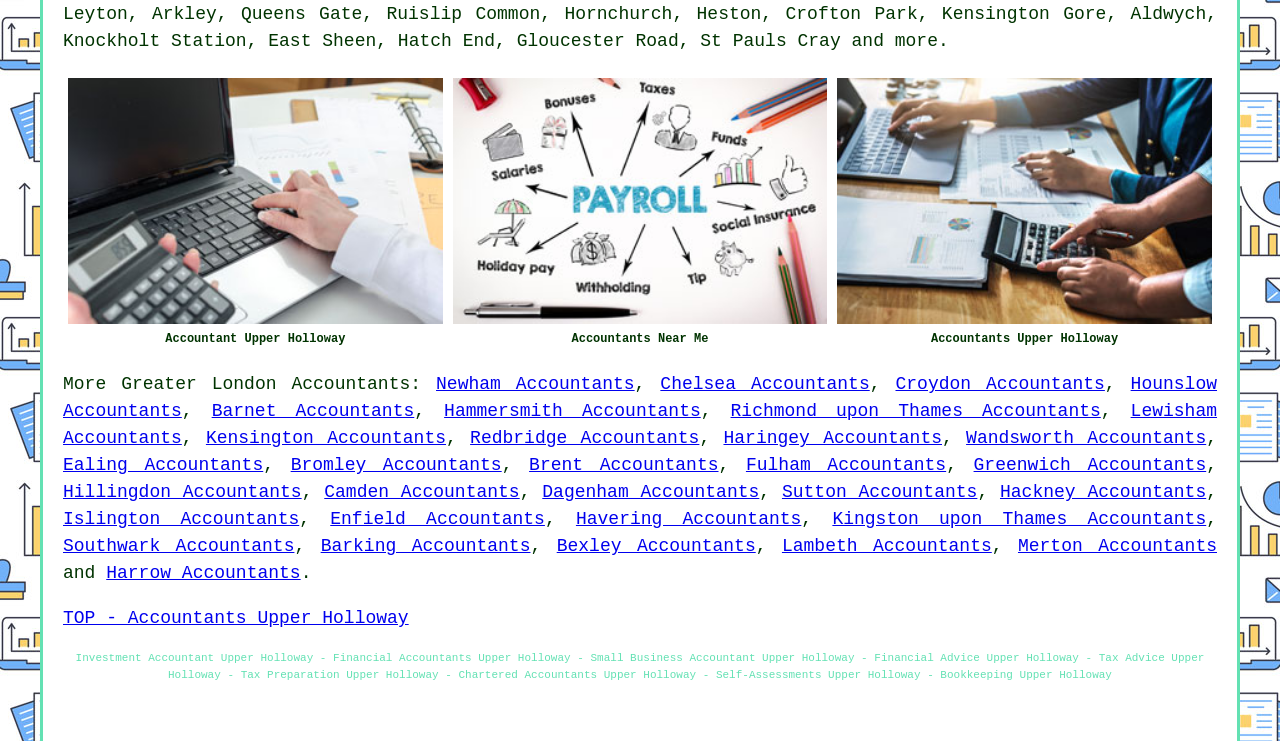Identify the bounding box coordinates of the element that should be clicked to fulfill this task: "click on 'TOP - Accountants Upper Holloway'". The coordinates should be provided as four float numbers between 0 and 1, i.e., [left, top, right, bottom].

[0.049, 0.821, 0.319, 0.848]